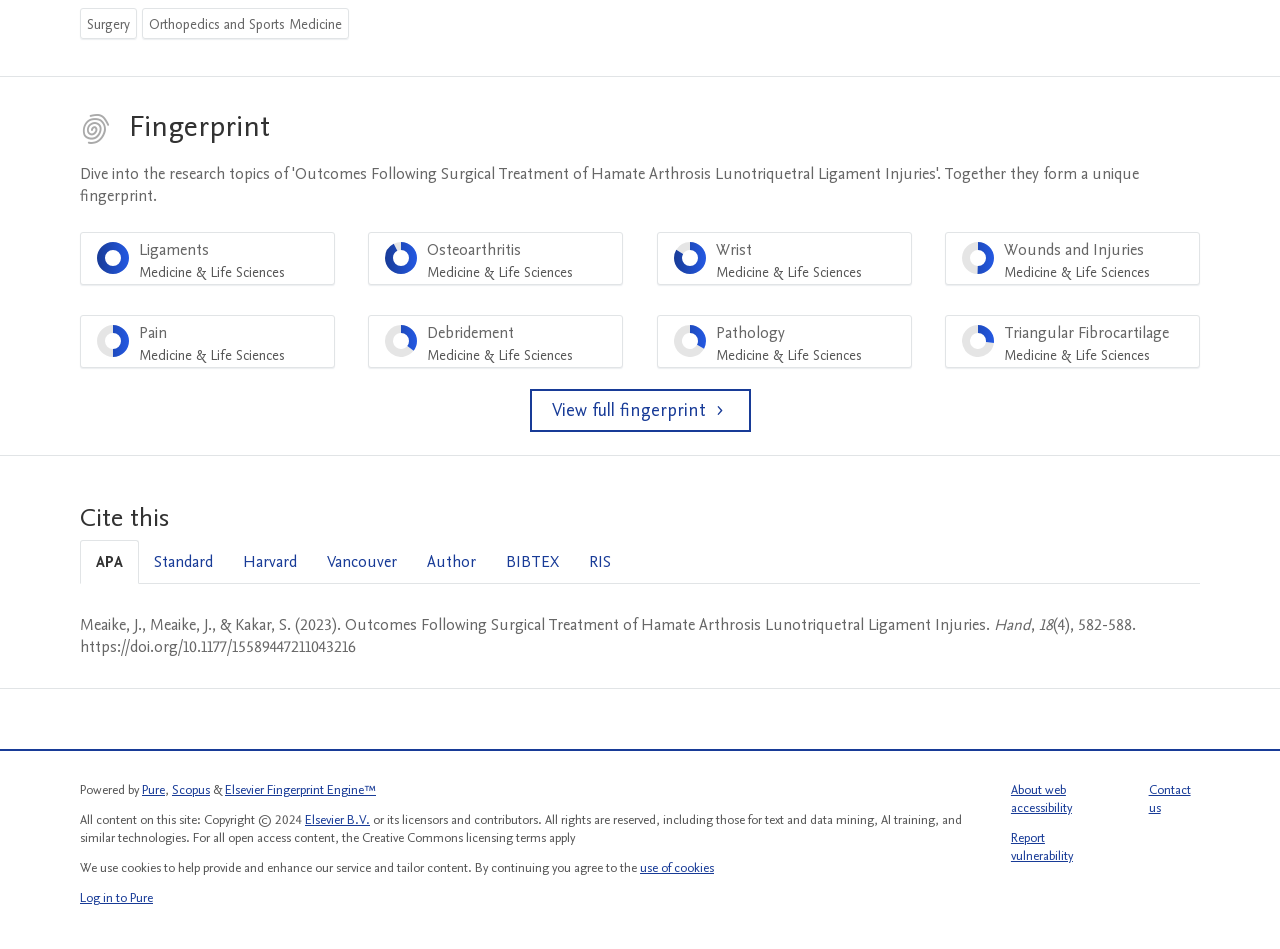What is the percentage of 'Wrist Medicine & Life Sciences' in the fingerprint?
Could you answer the question with a detailed and thorough explanation?

The percentage of 'Wrist Medicine & Life Sciences' in the fingerprint can be found by looking at the menu item 'Wrist Medicine & Life Sciences 83%' under the menubar.